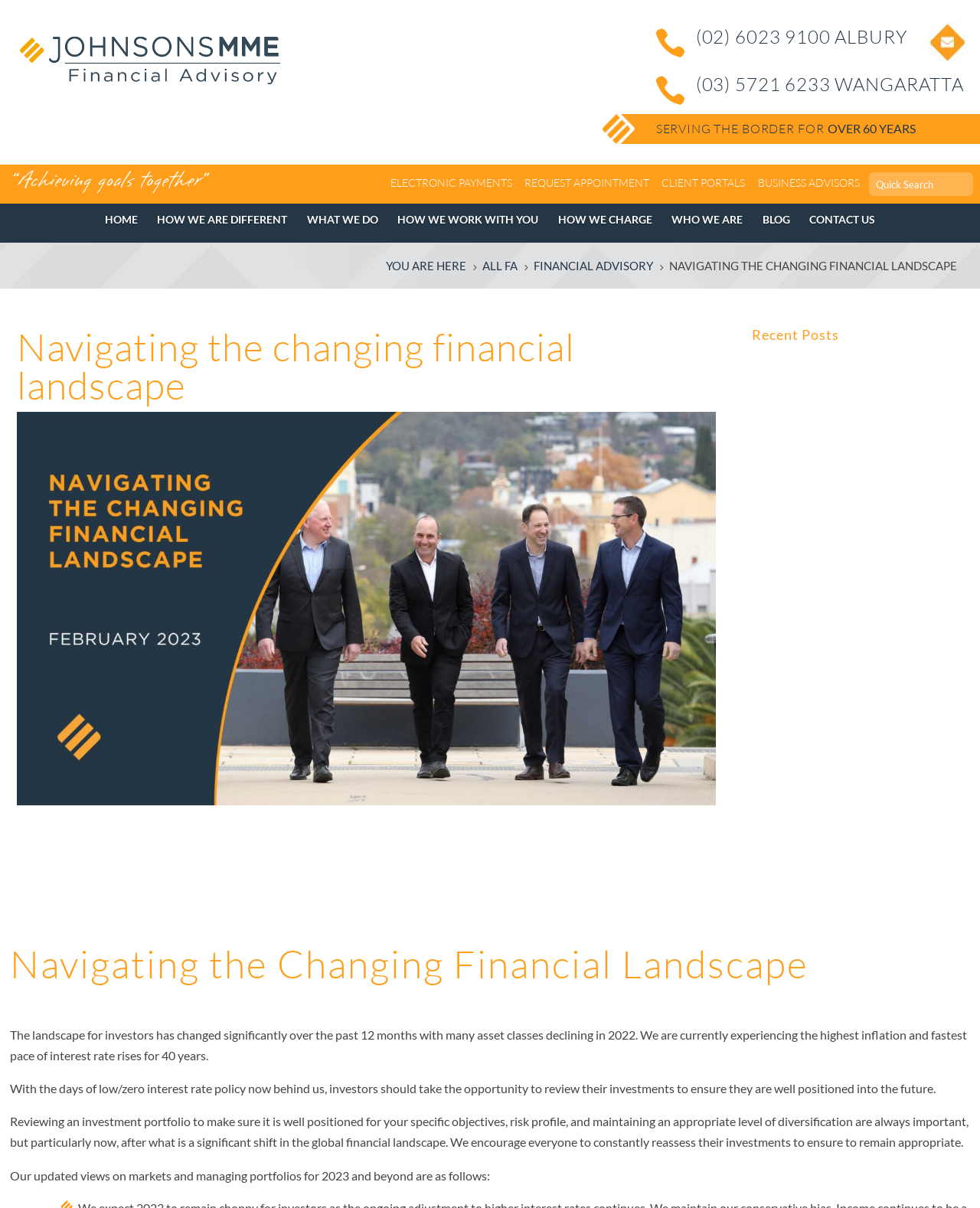Detail the various sections and features of the webpage.

The webpage appears to be a financial advisory website, specifically from Johnsons MME, an accounting and financial services firm based in Albury, Australia. 

At the top left corner, there is a logo image of Johnsons MME, accompanied by two social media links. Below the logo, there is a heading that reads "SERVING THE BORDER FOR". 

On the top right side, there are several links, including "CLIENT PORTALS", "REQUEST APPOINTMENT", "ELECTRONIC PAYMENTS", and more. These links are positioned horizontally, with "HOME" being the first link on the left and "BLOG" being the last link on the right.

Below these links, there is a navigation menu with links such as "HOW WE ARE DIFFERENT", "WHAT WE DO", "HOW WE WORK WITH YOU", and more. These links are also positioned horizontally, with "YOU ARE HERE" and a number "5" in between.

The main content of the webpage is divided into two sections. The left section has a heading "Navigating the changing financial landscape" and an image with the same title. Below the image, there is a heading "Recent Posts". 

The right section has a long article with the same title "Navigating the Changing Financial Landscape". The article discusses the changing financial landscape, the impact of inflation and interest rate rises on investments, and the importance of reviewing and reassessing investment portfolios. The article is divided into four paragraphs, with the last paragraph introducing the firm's updated views on markets and managing portfolios for 2023 and beyond.